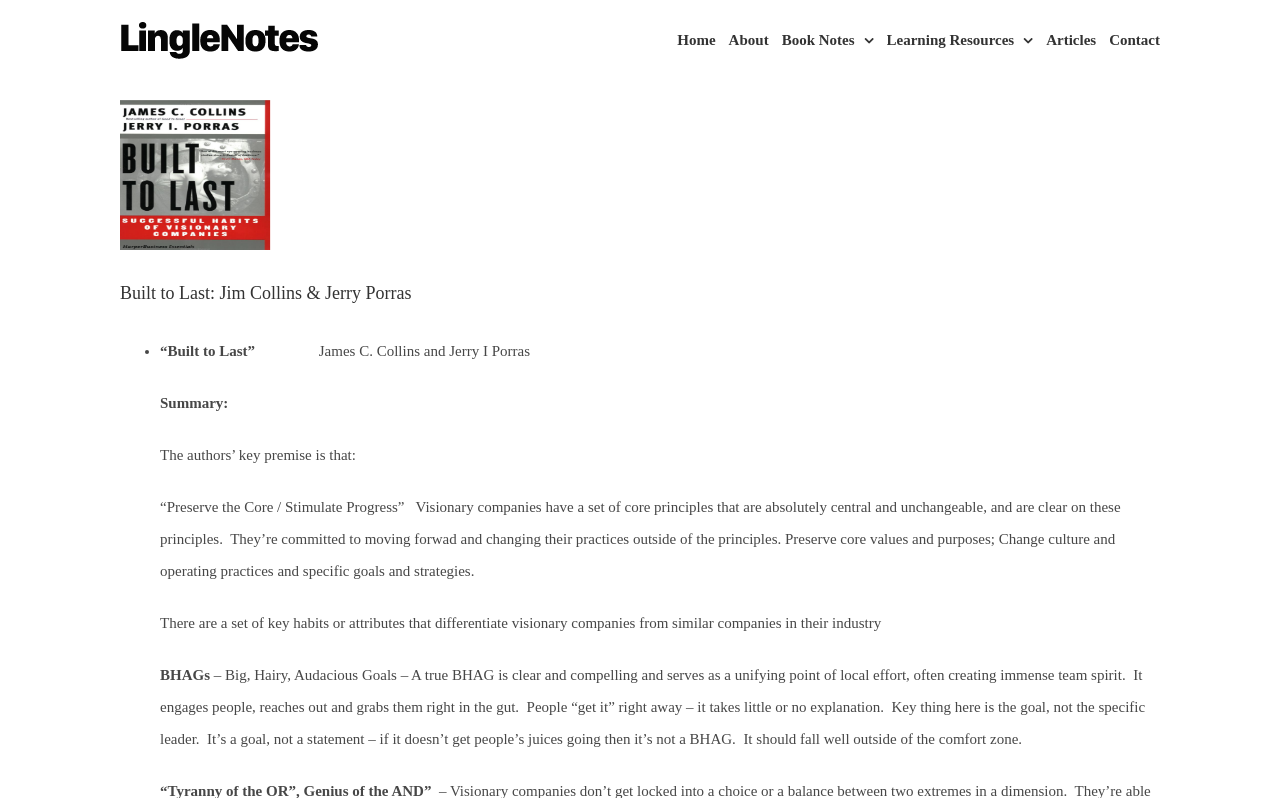Determine the bounding box coordinates for the clickable element required to fulfill the instruction: "Click the 'Home' link". Provide the coordinates as four float numbers between 0 and 1, i.e., [left, top, right, bottom].

[0.529, 0.0, 0.559, 0.1]